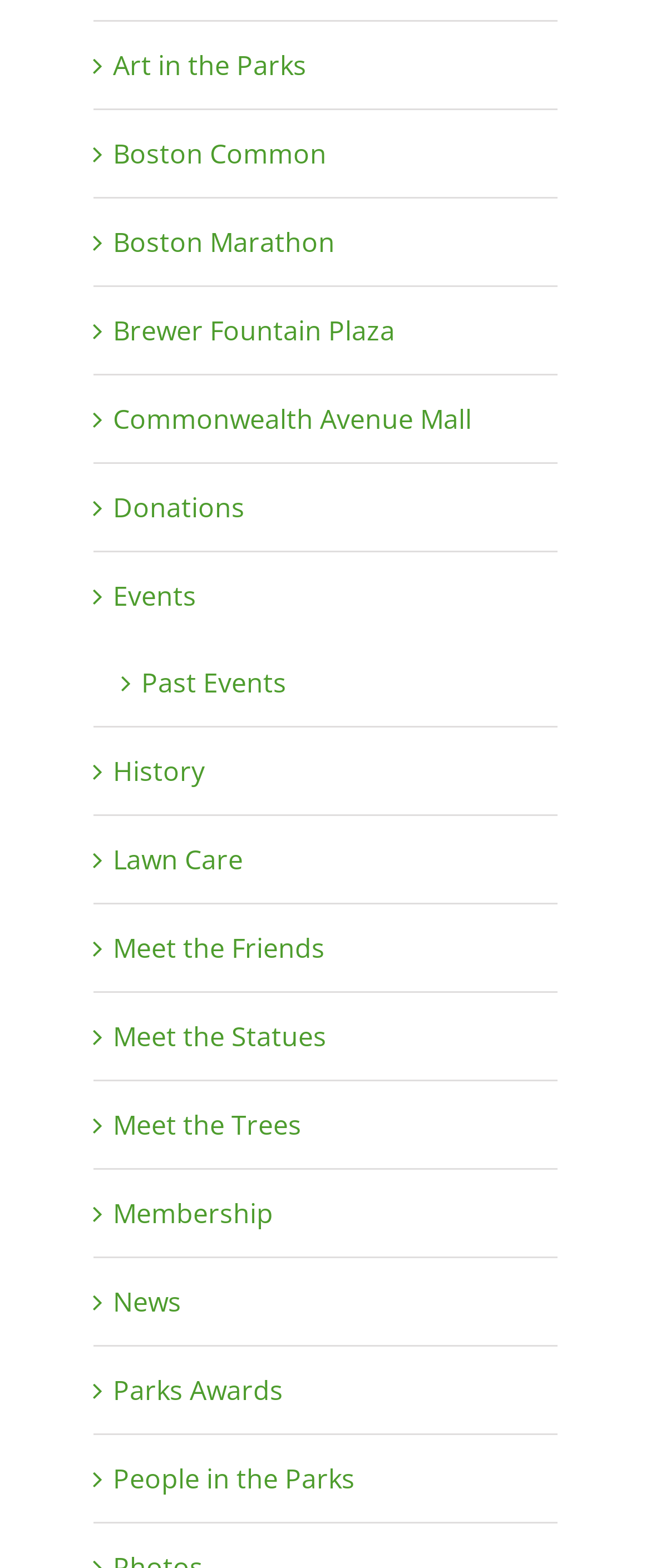Using a single word or phrase, answer the following question: 
What is the last link on the webpage?

People in the Parks